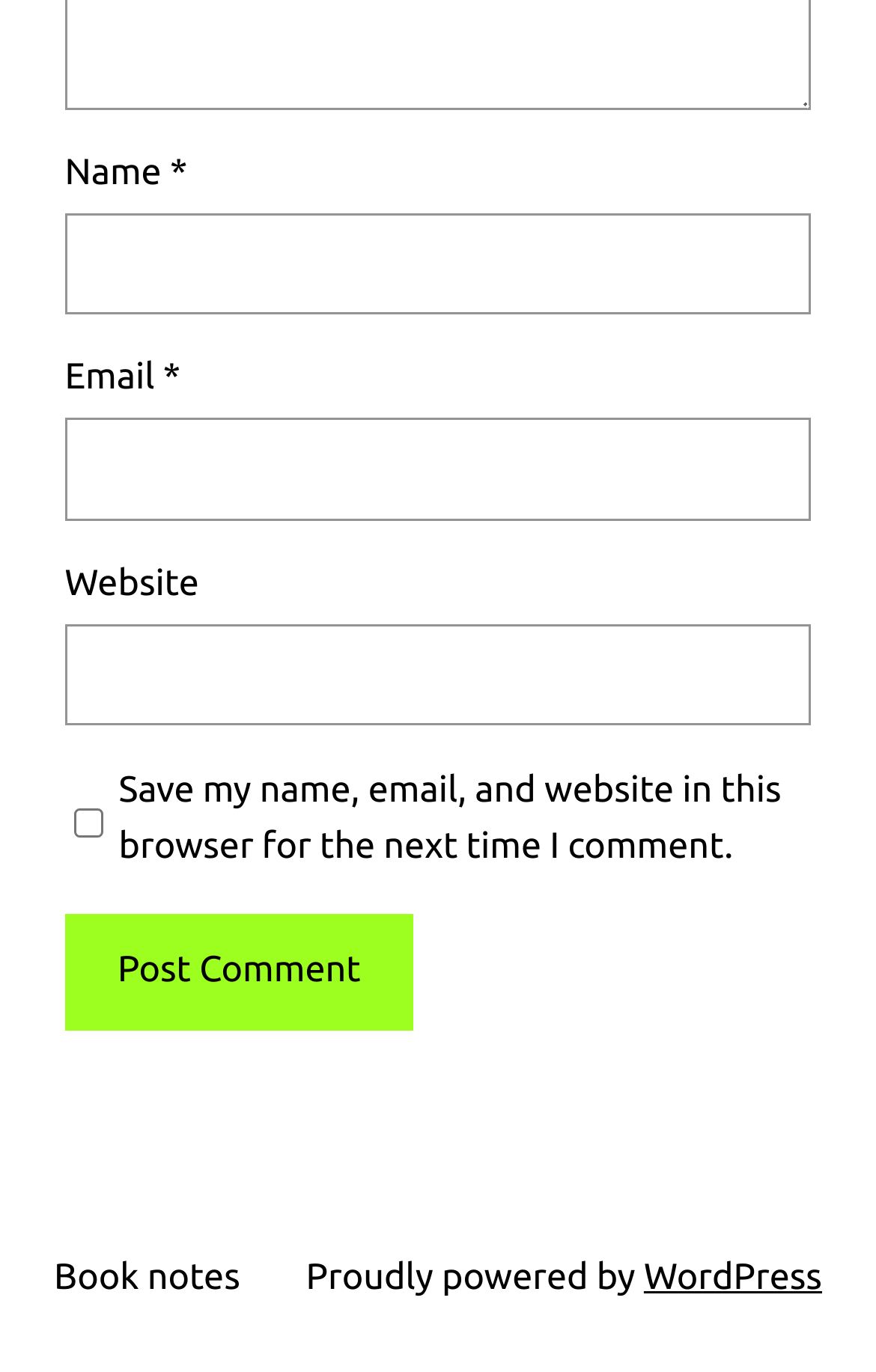Please use the details from the image to answer the following question comprehensively:
What is the first field to fill in the comment form?

The first field to fill in the comment form is 'Name' because the StaticText element 'Name' is located above the textbox element 'Name *' which is required, indicating that it is the first field to fill in.